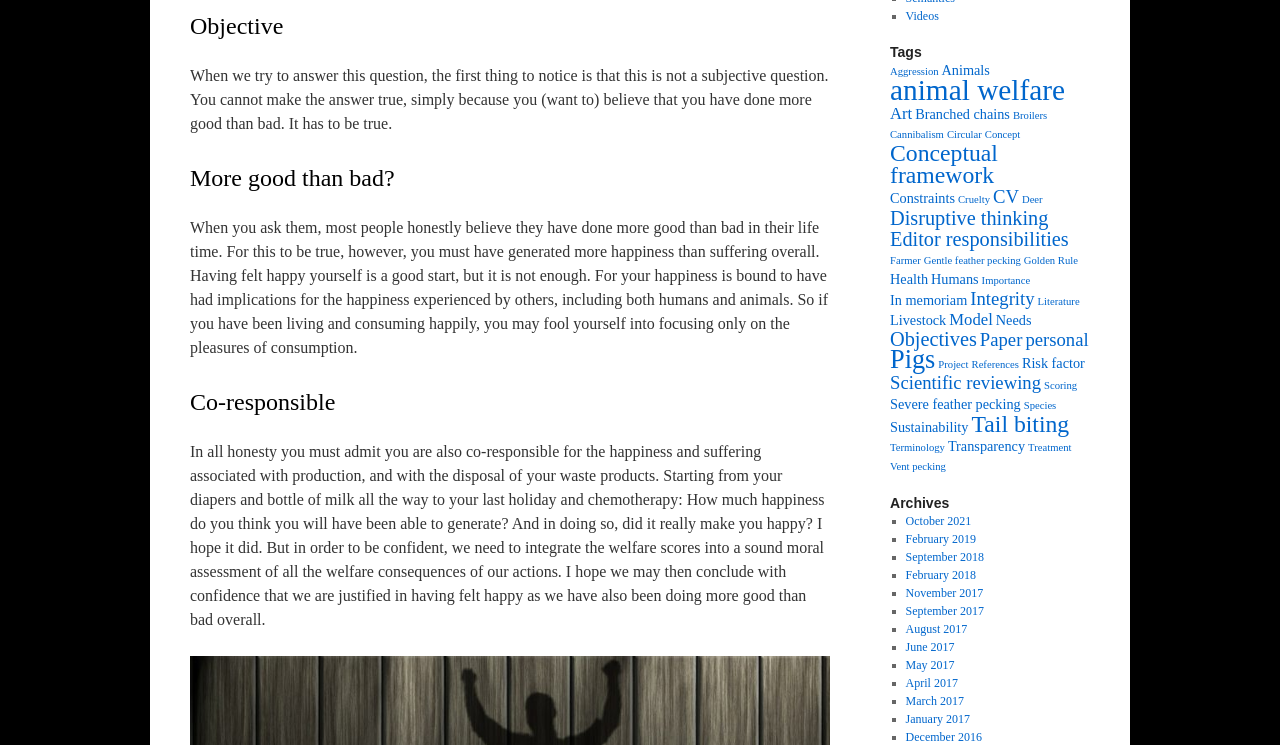What is the purpose of the 'Tags' section?
Please provide a detailed and thorough answer to the question.

The 'Tags' section on this webpage appears to be a categorization system, allowing users to quickly navigate to related topics or themes. The links listed under 'Tags' are likely related to the main topic of discussion and provide a way to explore subtopics or specific ideas within the broader context of morality.